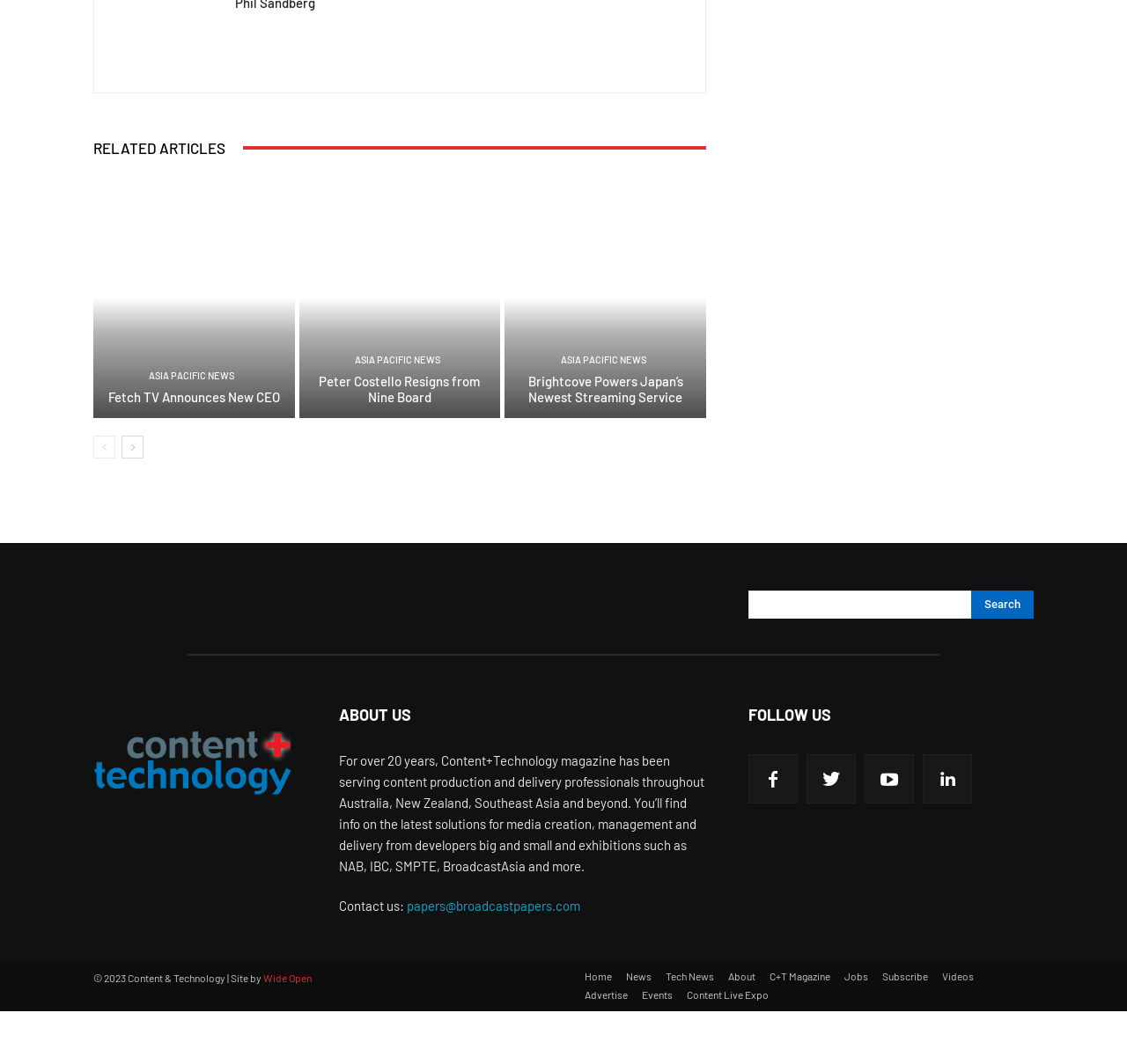What is the name of the magazine?
With the help of the image, please provide a detailed response to the question.

I found this answer by reading the static text on the webpage, which says 'For over 20 years, Content+Technology magazine has been serving content production and delivery professionals...'.